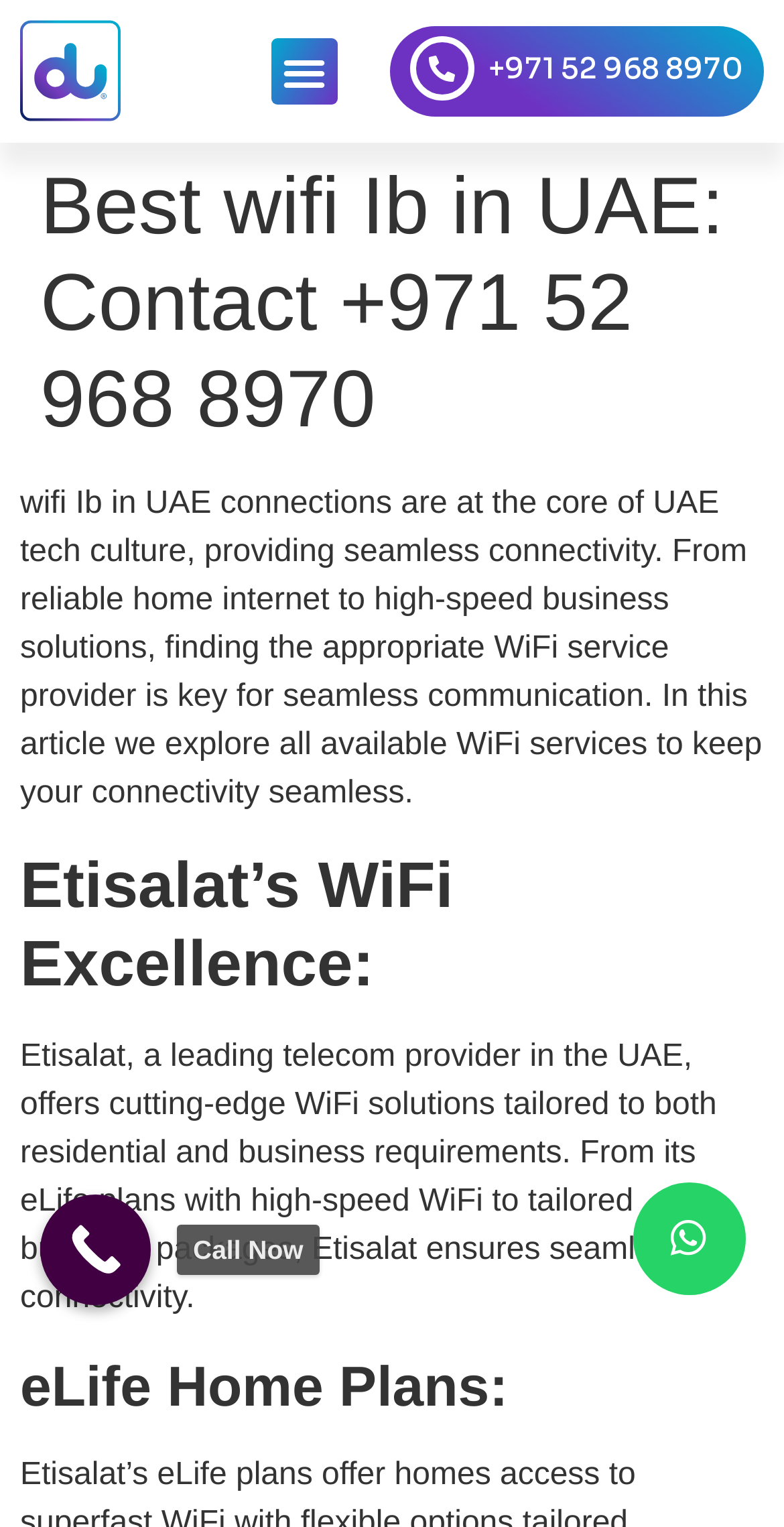Generate the text of the webpage's primary heading.

Best wifi Ib in UAE: Contact +971 52 968 8970